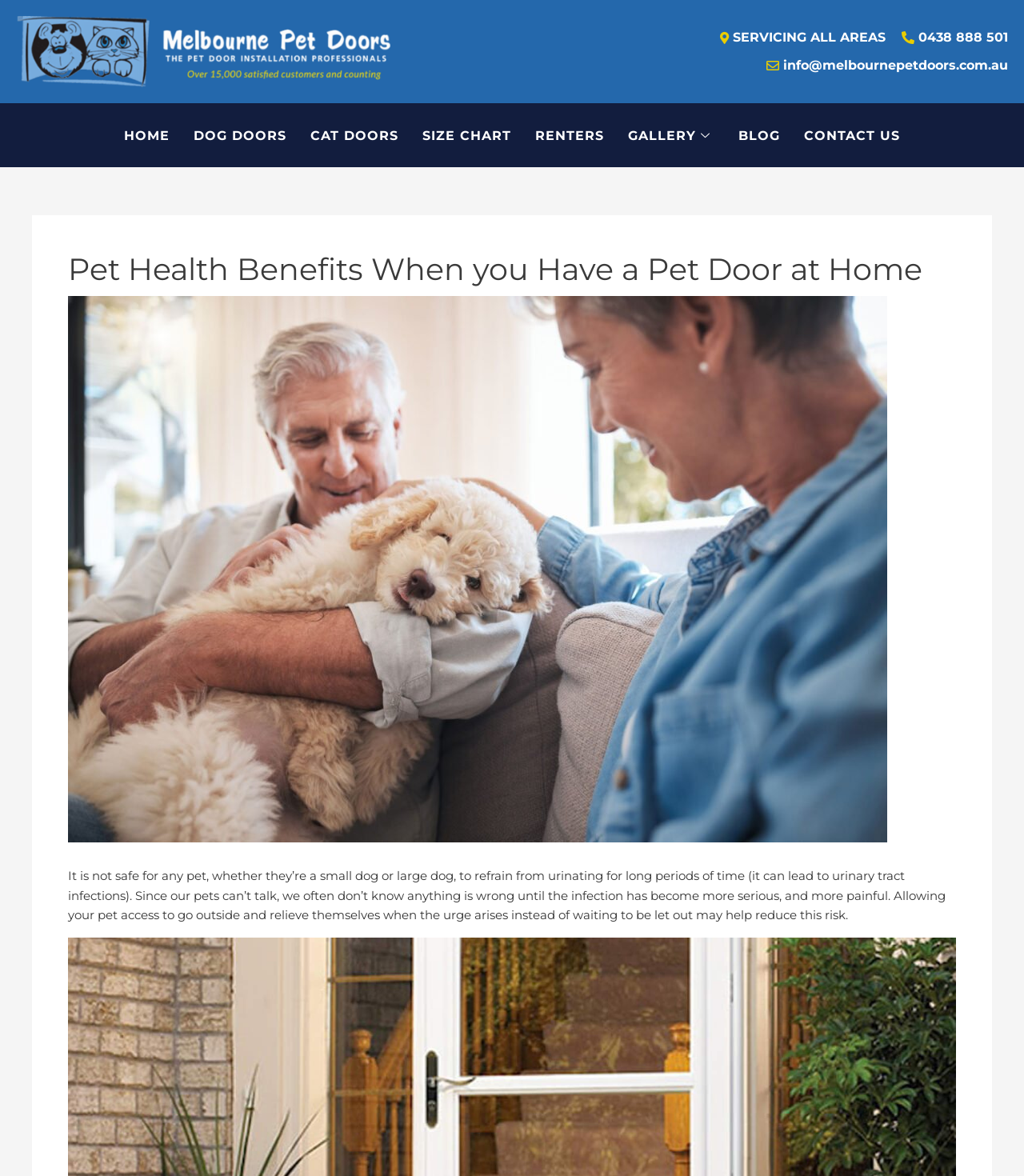Select the bounding box coordinates of the element I need to click to carry out the following instruction: "call 0438 888 501".

[0.877, 0.024, 0.984, 0.041]